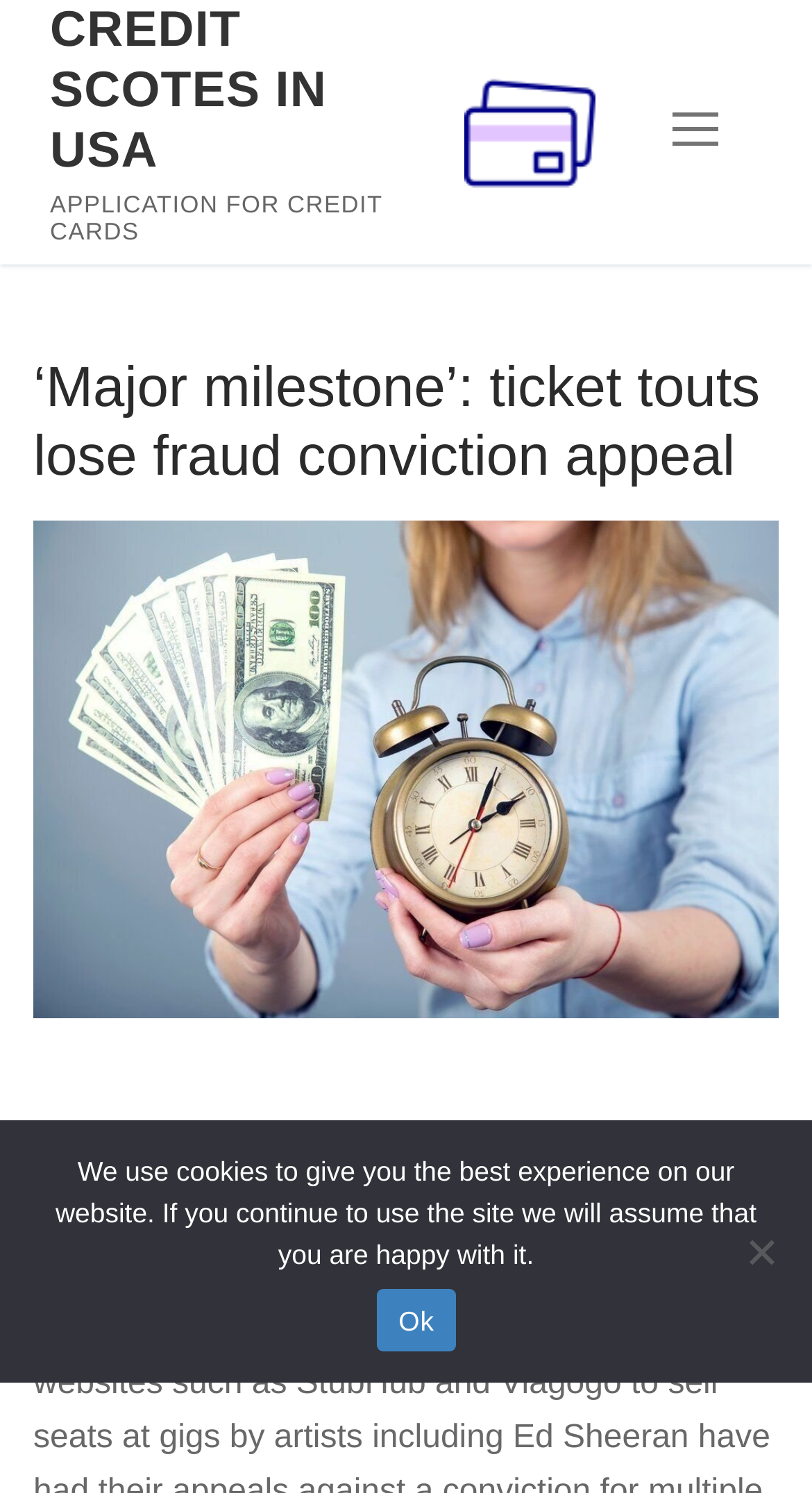Based on the element description "Ok", predict the bounding box coordinates of the UI element.

[0.465, 0.863, 0.56, 0.905]